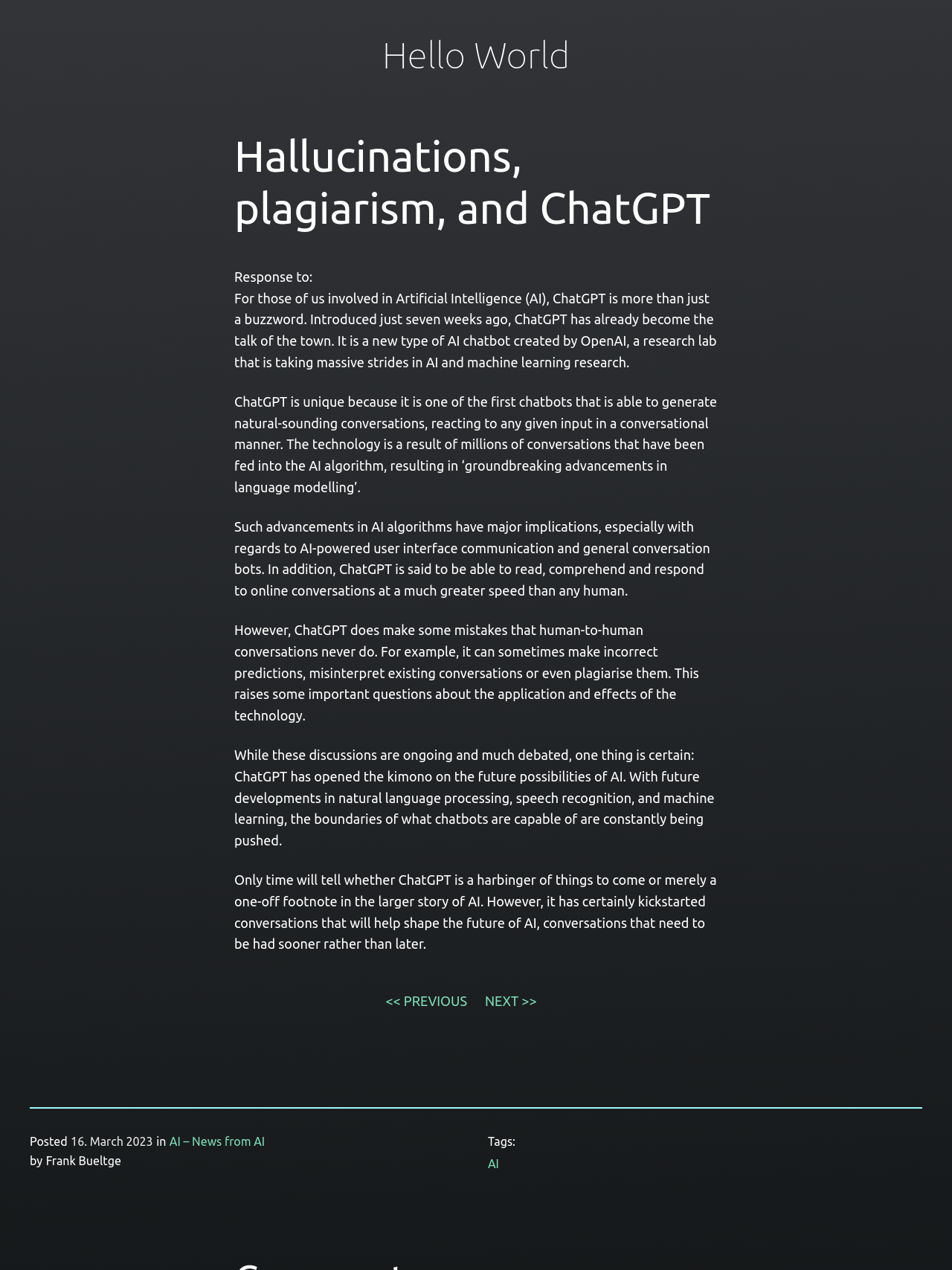Who is the author of the article?
Kindly offer a detailed explanation using the data available in the image.

The author's name can be found at the bottom of the webpage, where it says 'Posted by Frank Bueltge'.